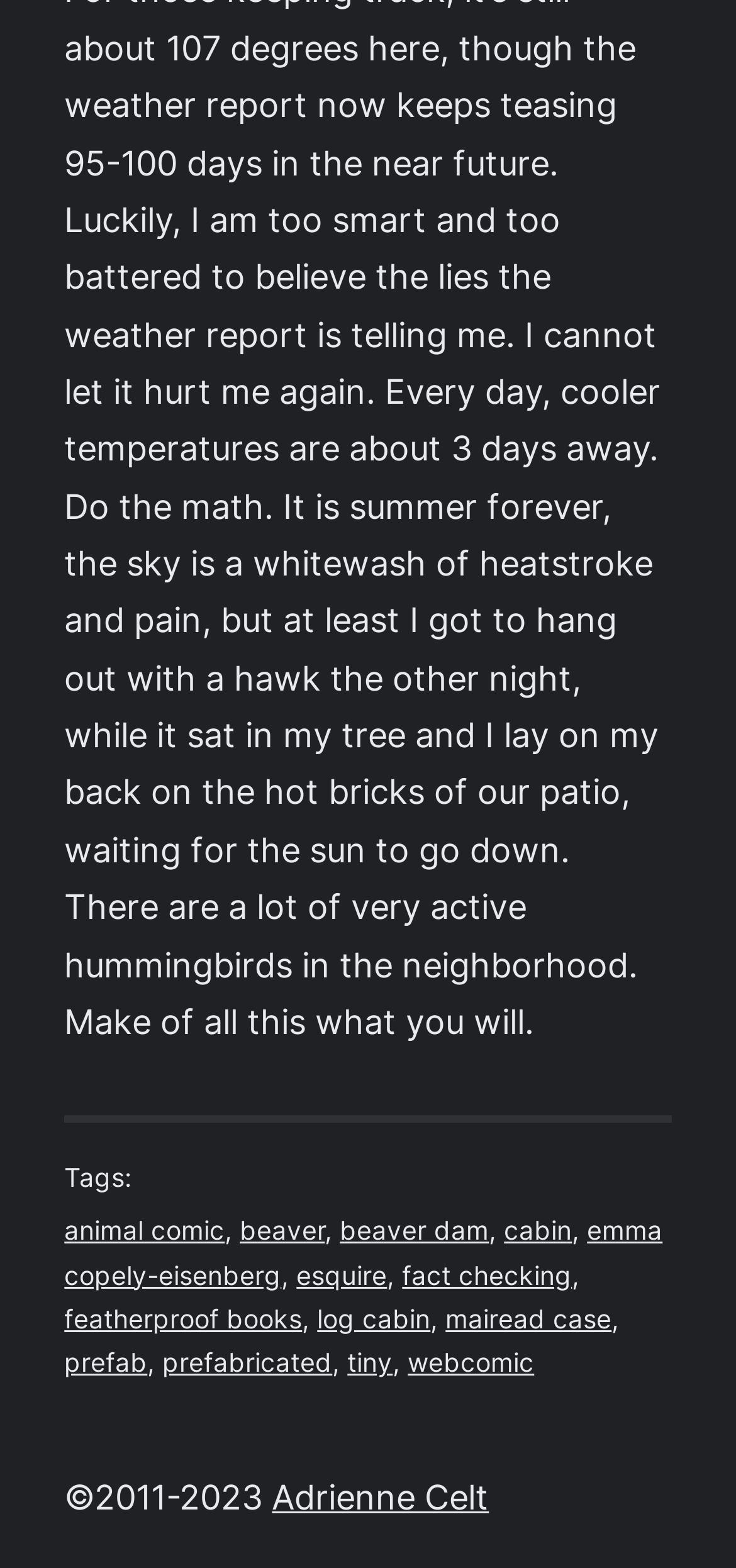Find the bounding box coordinates of the UI element according to this description: "fact checking".

[0.546, 0.803, 0.777, 0.823]